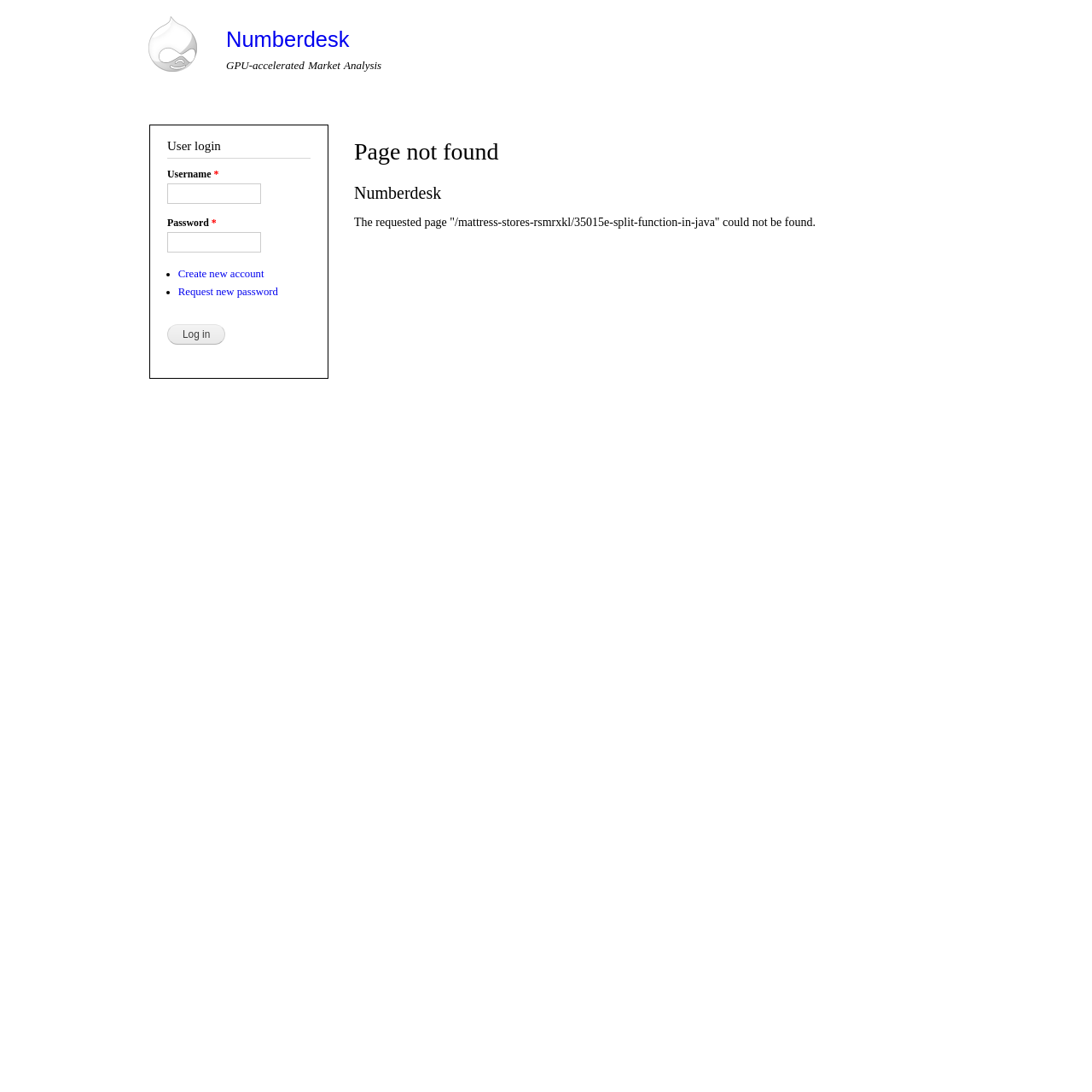What is the alternative to logging in?
Look at the image and respond with a single word or a short phrase.

Create new account or Request new password